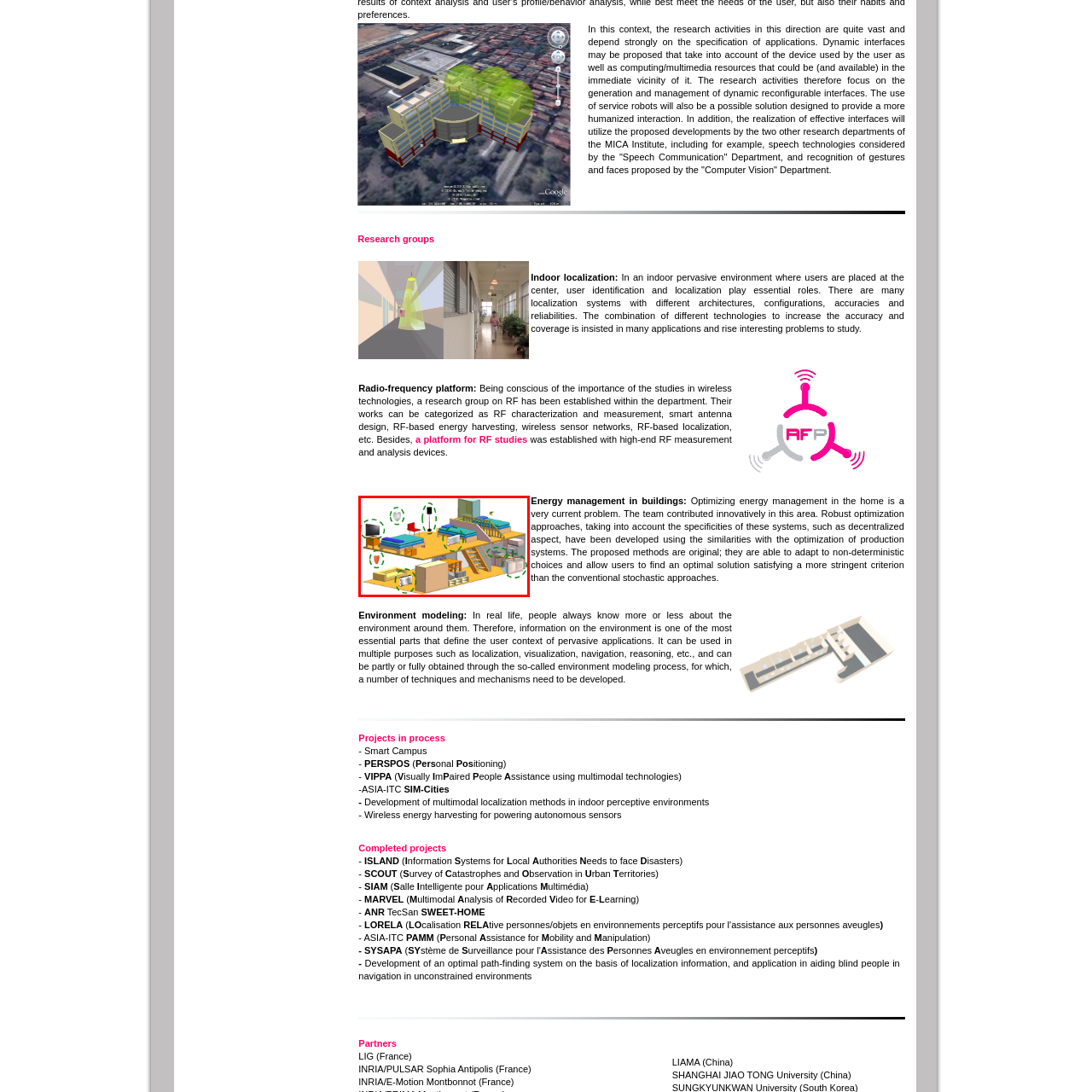Inspect the area within the red bounding box and elaborate on the following question with a detailed answer using the image as your reference: What surrounds several items in the image?

I observed the image and noticed that green dotted lines are surrounding certain items, possibly indicating areas of interaction or connection.